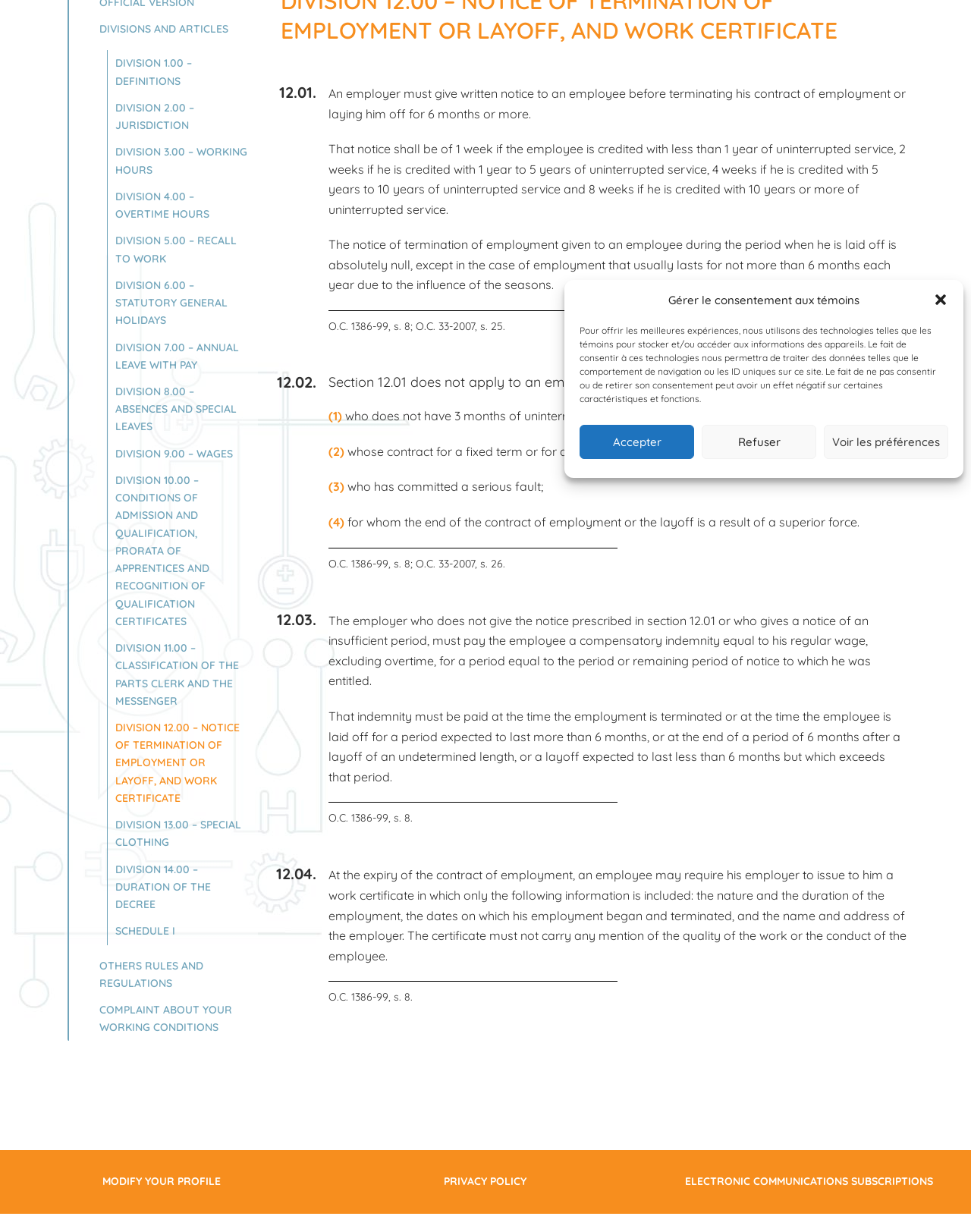Provide the bounding box coordinates of the HTML element described by the text: "DIVISION 13.00 – SPECIAL CLOTHING". The coordinates should be in the format [left, top, right, bottom] with values between 0 and 1.

[0.111, 0.659, 0.262, 0.695]